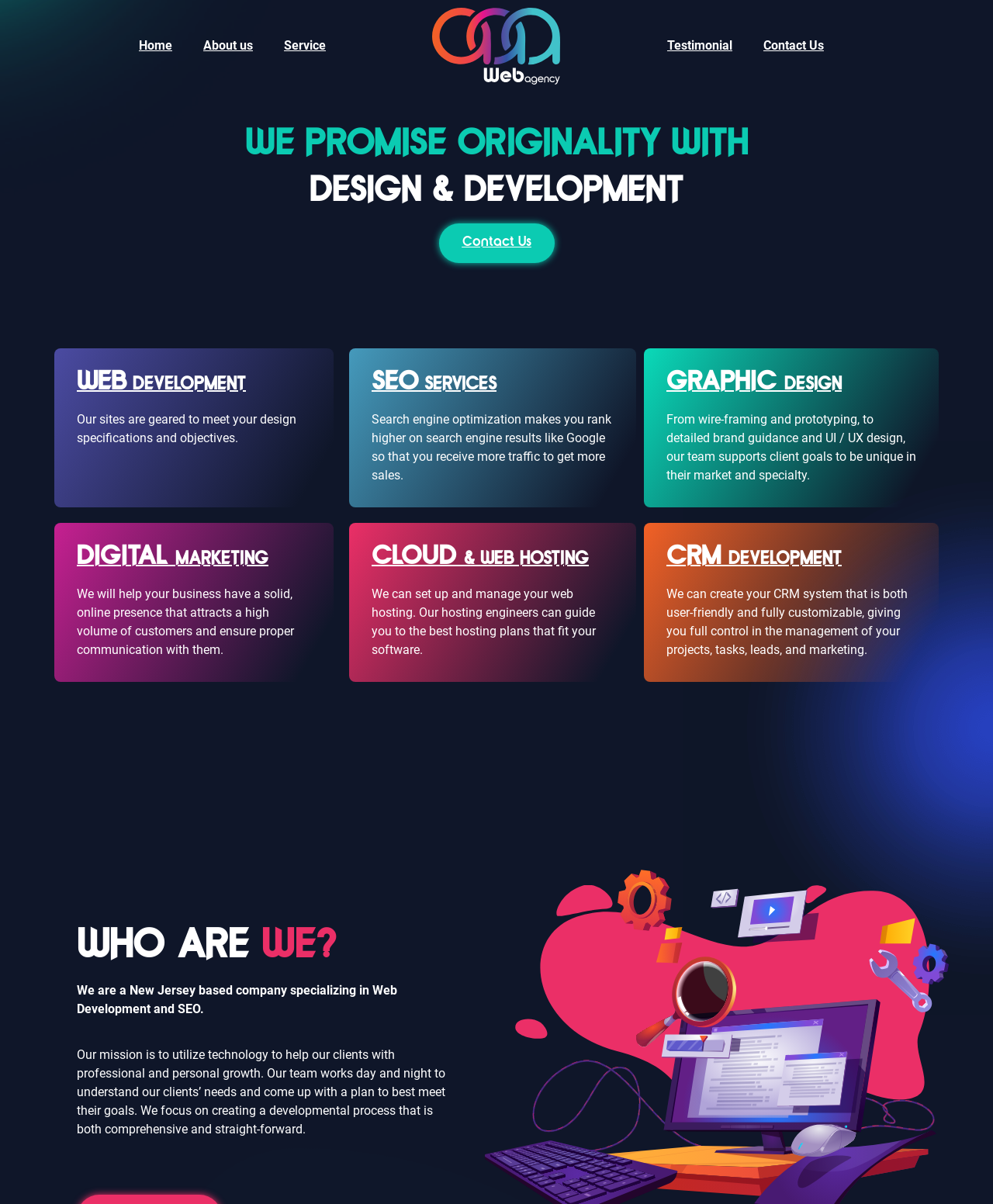How many main sections are there on the webpage?
We need a detailed and exhaustive answer to the question. Please elaborate.

Based on the webpage structure, there are five main sections: 'Home', 'About us', 'Service', 'Testimonial', and 'Contact Us', which are listed as links at the top of the page.